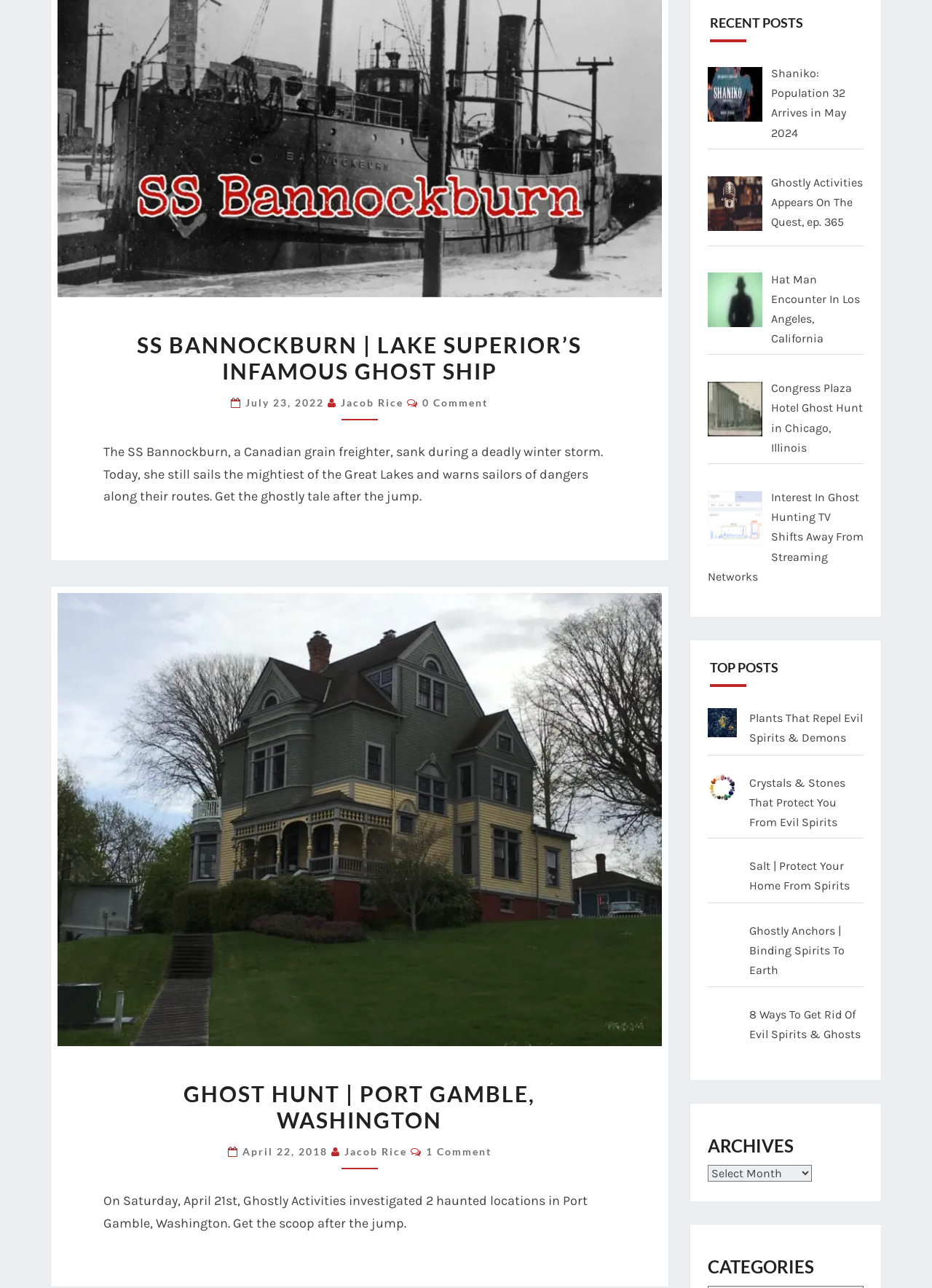Given the element description July 23, 2022, specify the bounding box coordinates of the corresponding UI element in the format (top-left x, top-left y, bottom-right x, bottom-right y). All values must be between 0 and 1.

[0.263, 0.308, 0.352, 0.317]